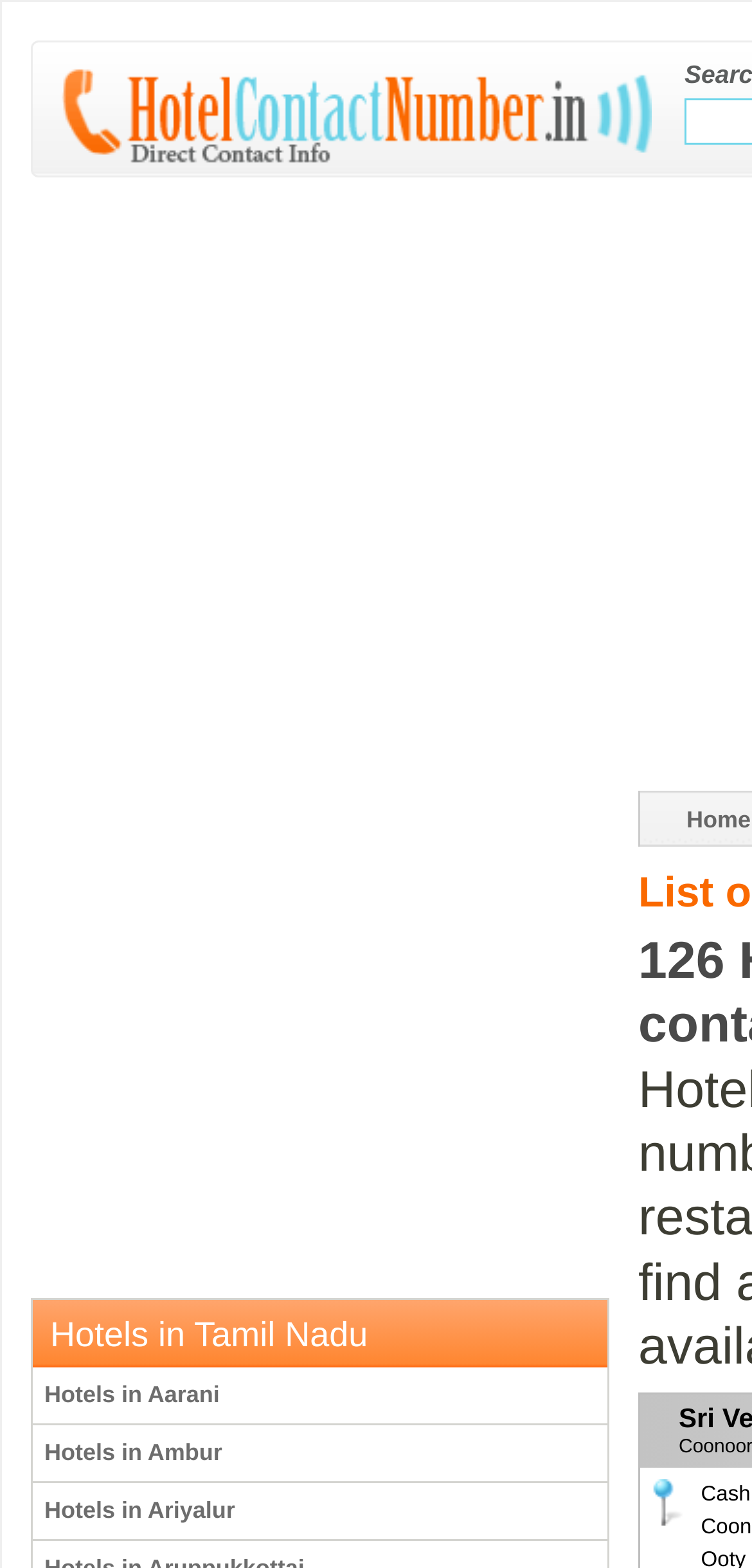Please provide a comprehensive answer to the question based on the screenshot: How are the hotels organized on the website?

I can see links such as 'Hotels in Aarani', 'Hotels in Ambur', and 'Hotels in Ariyalur', which suggests that the hotels are organized by city on the website.